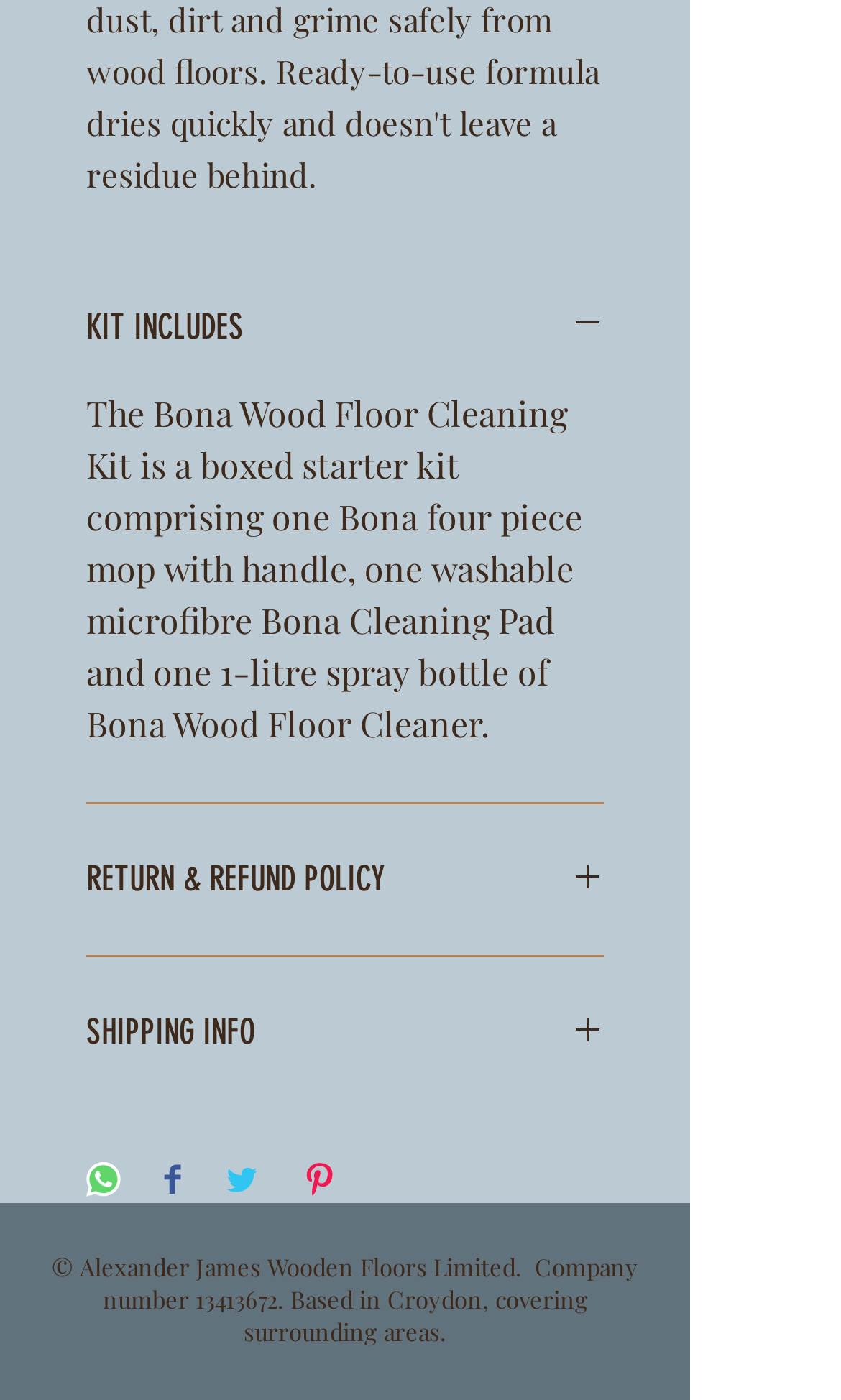What is the name of the product described on this page?
Please answer the question with a detailed response using the information from the screenshot.

The product name is mentioned in the StaticText element with the text 'The Bona Wood Floor Cleaning Kit is a boxed starter kit comprising one Bona four piece mop with handle, one washable microfibre Bona Cleaning Pad and one 1-litre spray bottle of Bona Wood Floor Cleaner.'